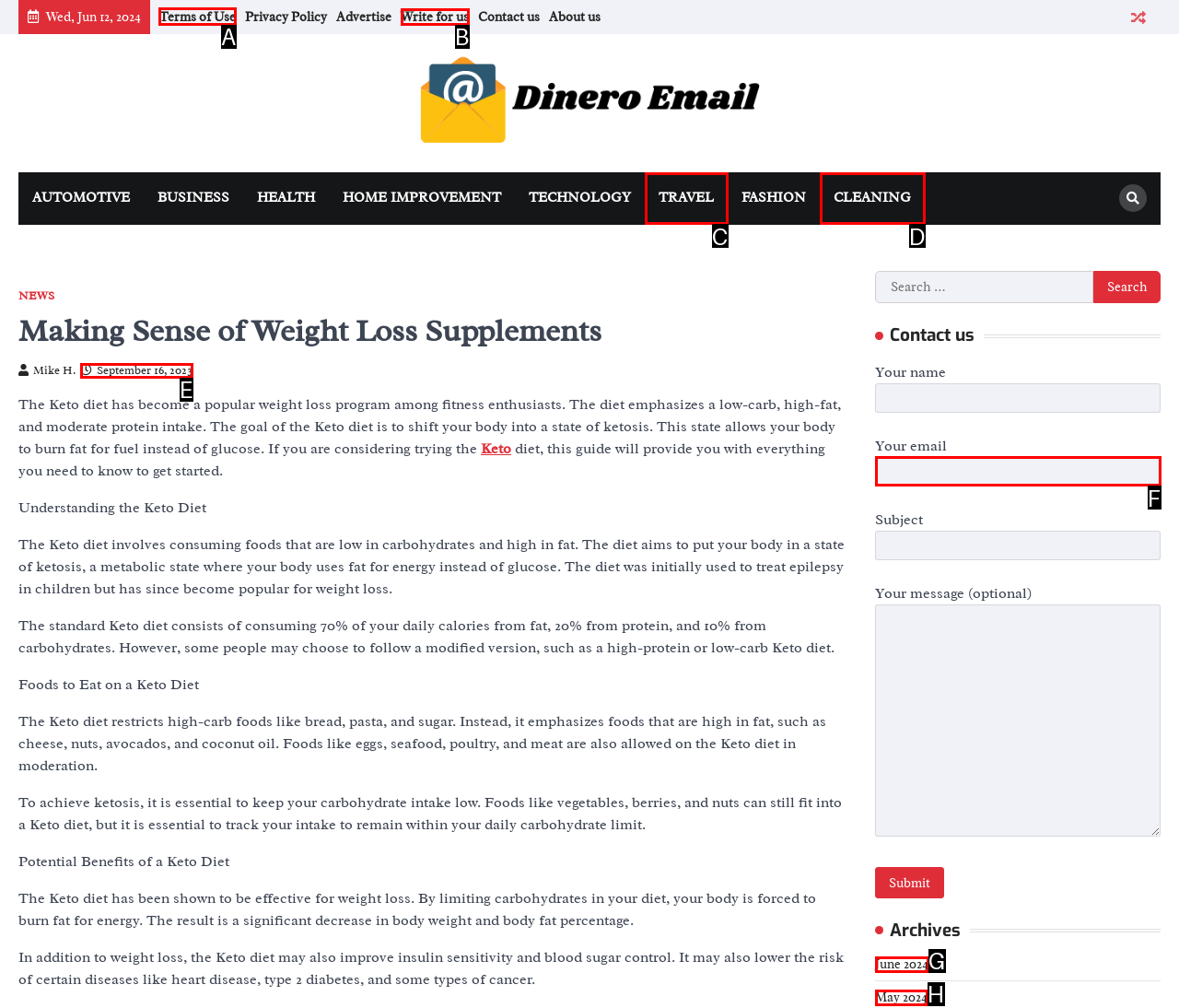Choose the letter of the UI element necessary for this task: Click on Twitter
Answer with the correct letter.

None